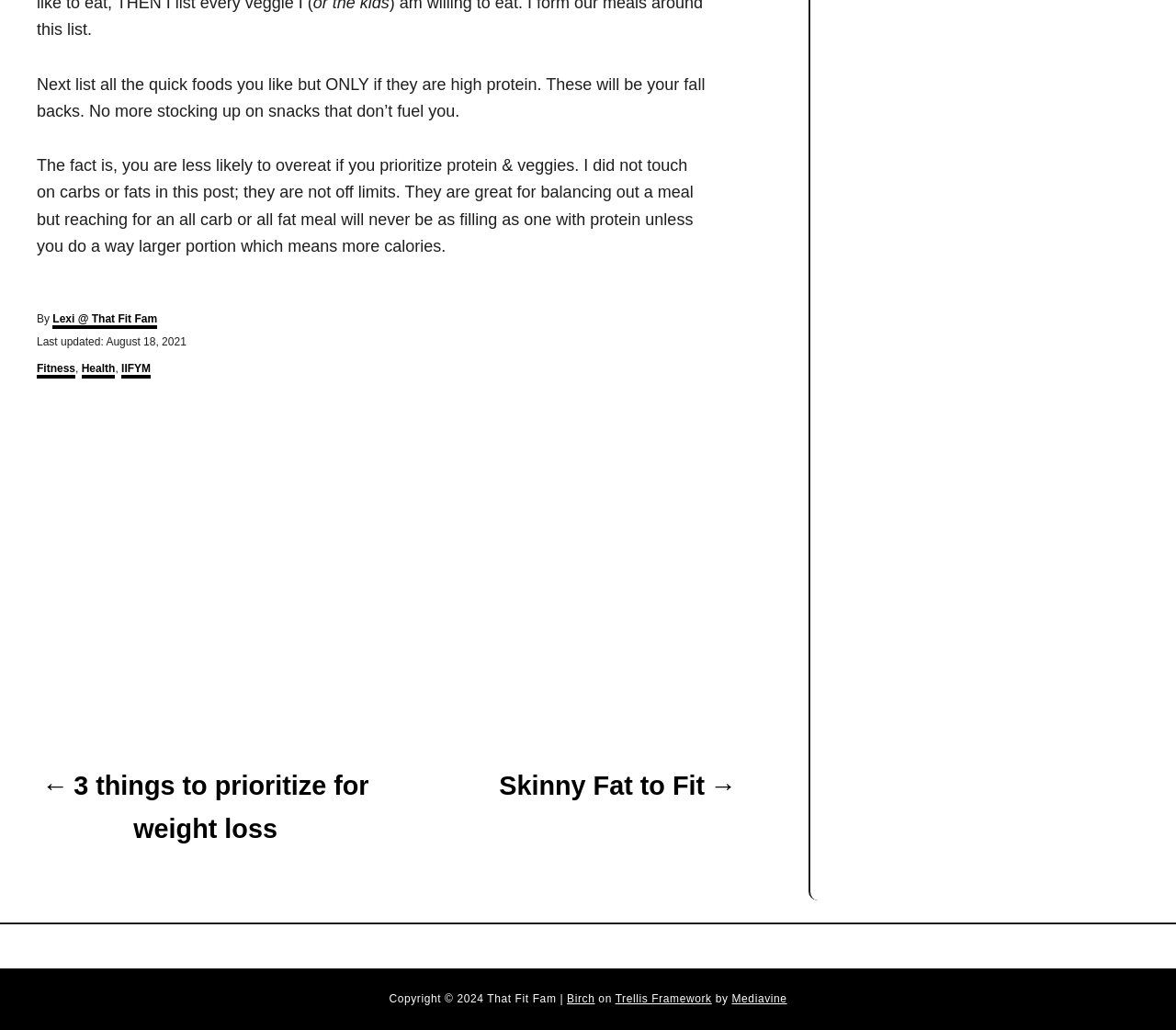Please determine the bounding box coordinates of the element's region to click for the following instruction: "Click on the link to view the next post".

[0.382, 0.742, 0.669, 0.784]